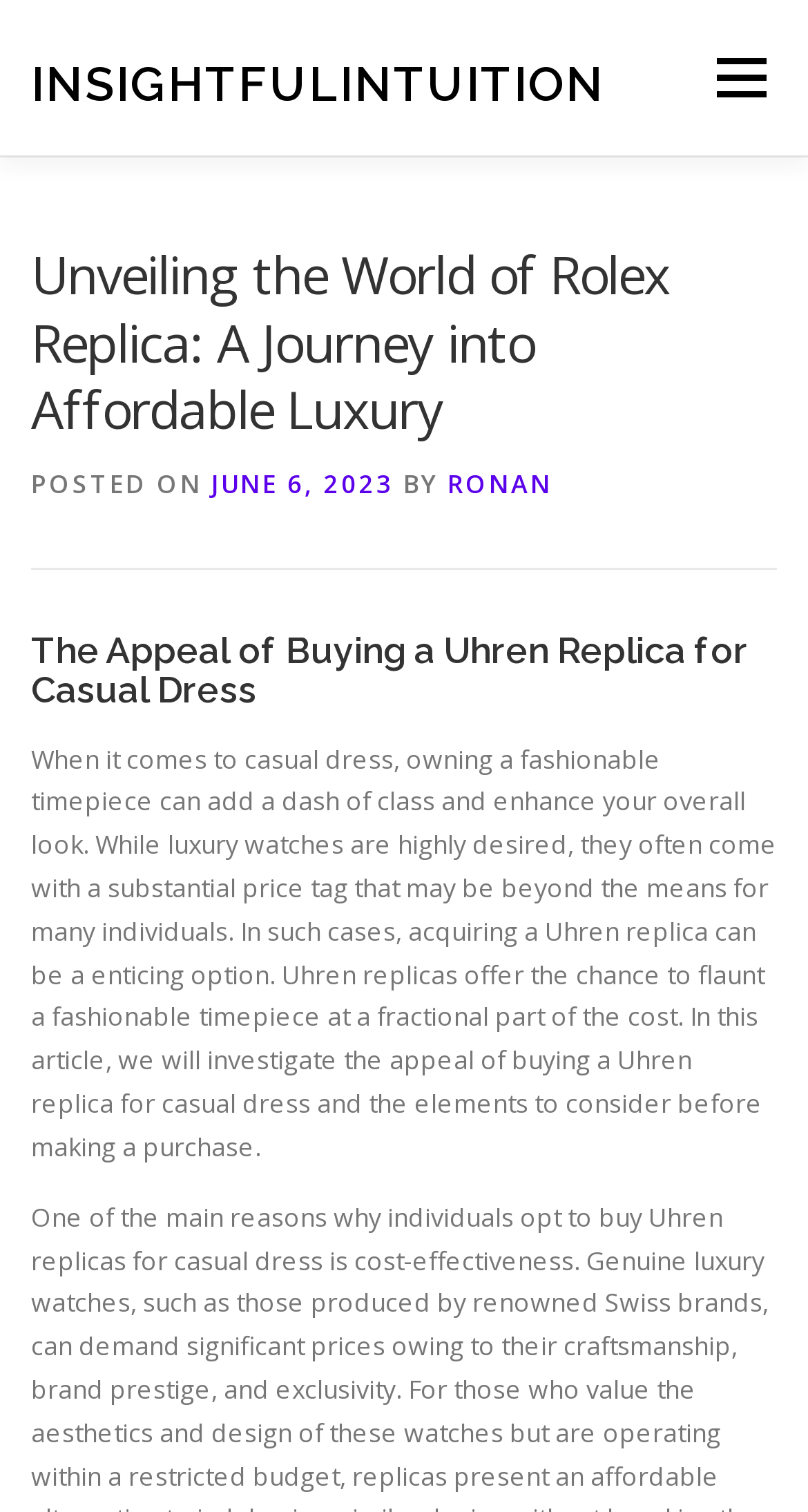Who is the author of the article?
Using the visual information from the image, give a one-word or short-phrase answer.

Ronan